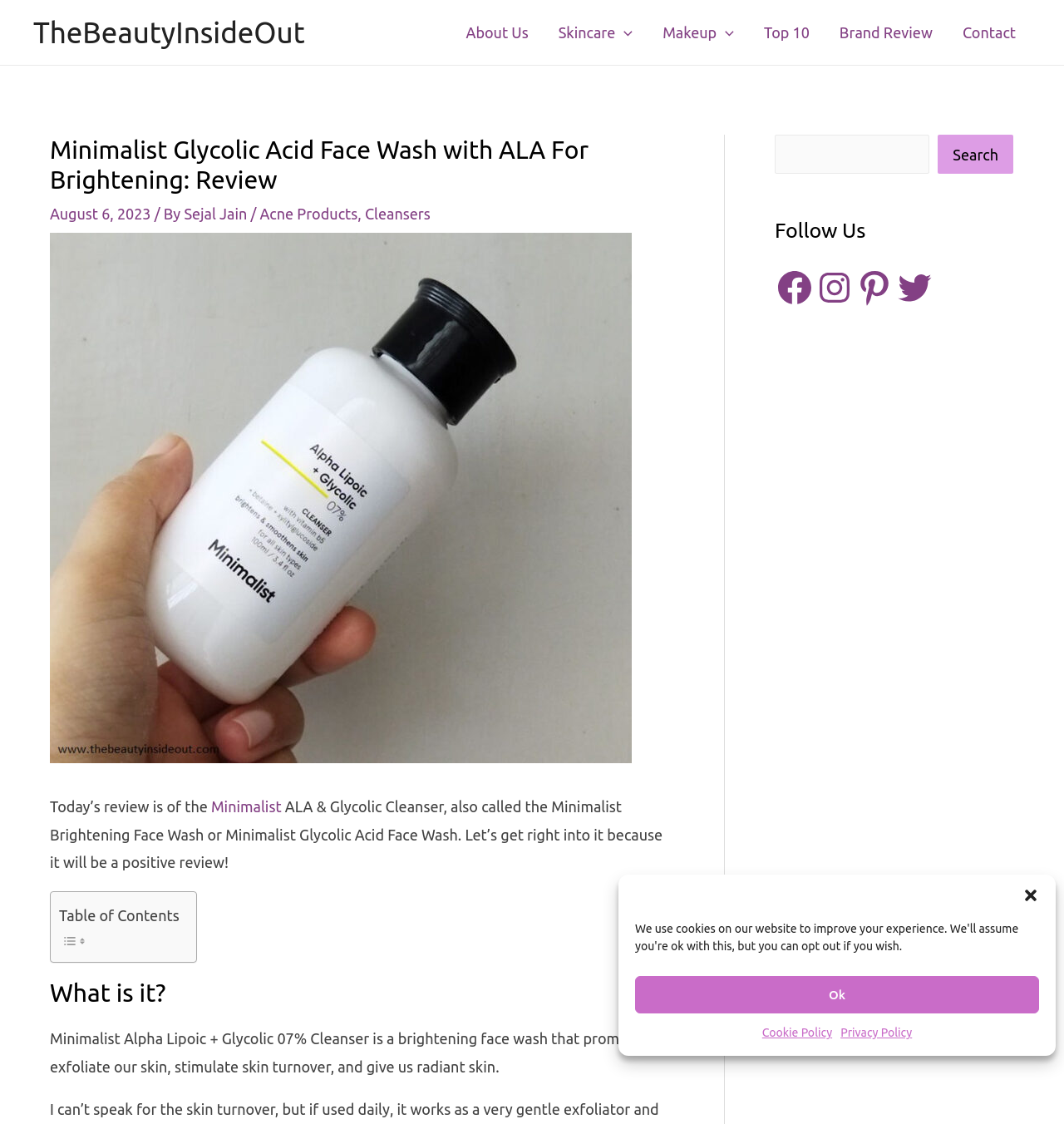Locate the primary headline on the webpage and provide its text.

Minimalist Glycolic Acid Face Wash with ALA For Brightening: Review